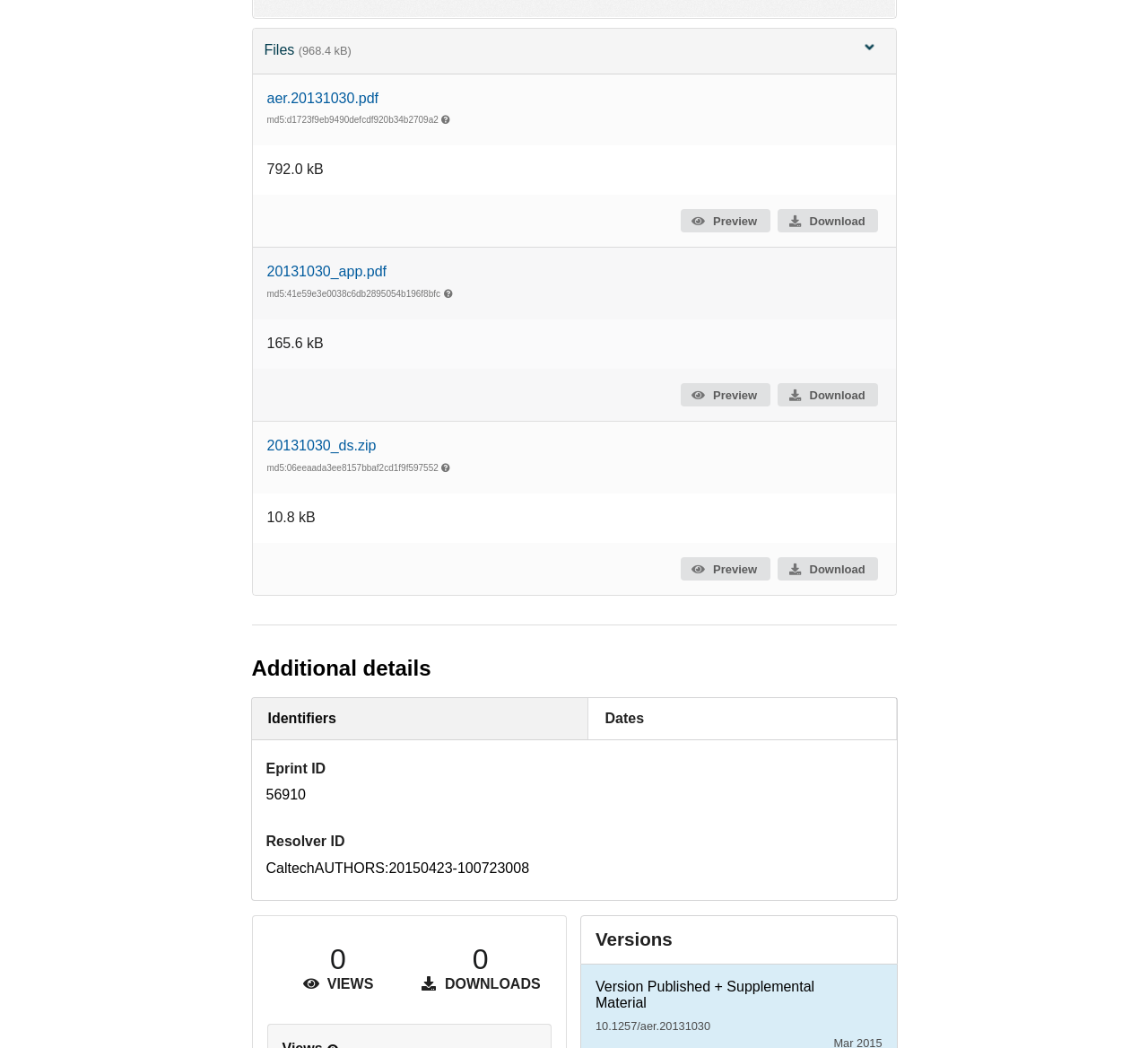What is the Resolver ID?
Using the image, respond with a single word or phrase.

CaltechAUTHORS:20150423-100723008